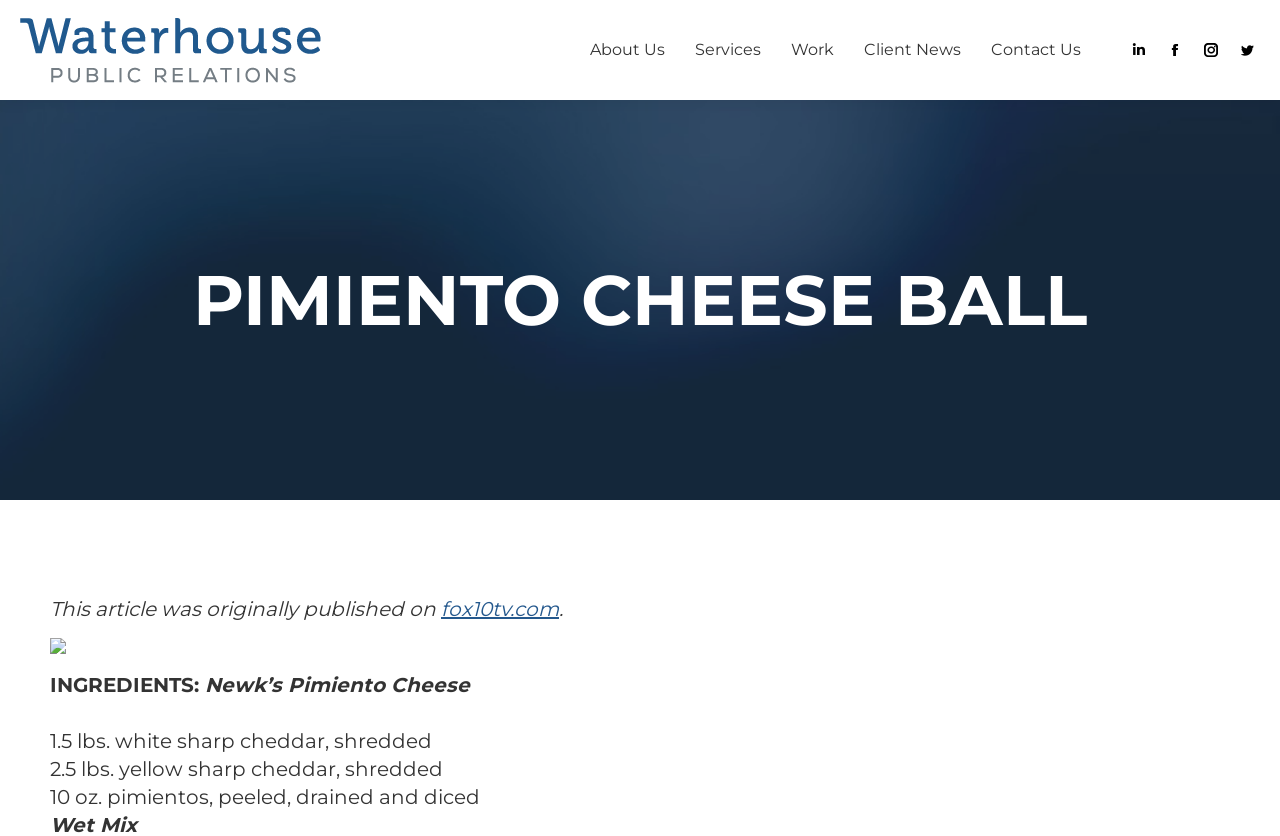What is the name of the public relations company?
Using the image provided, answer with just one word or phrase.

Waterhouse Public Relations